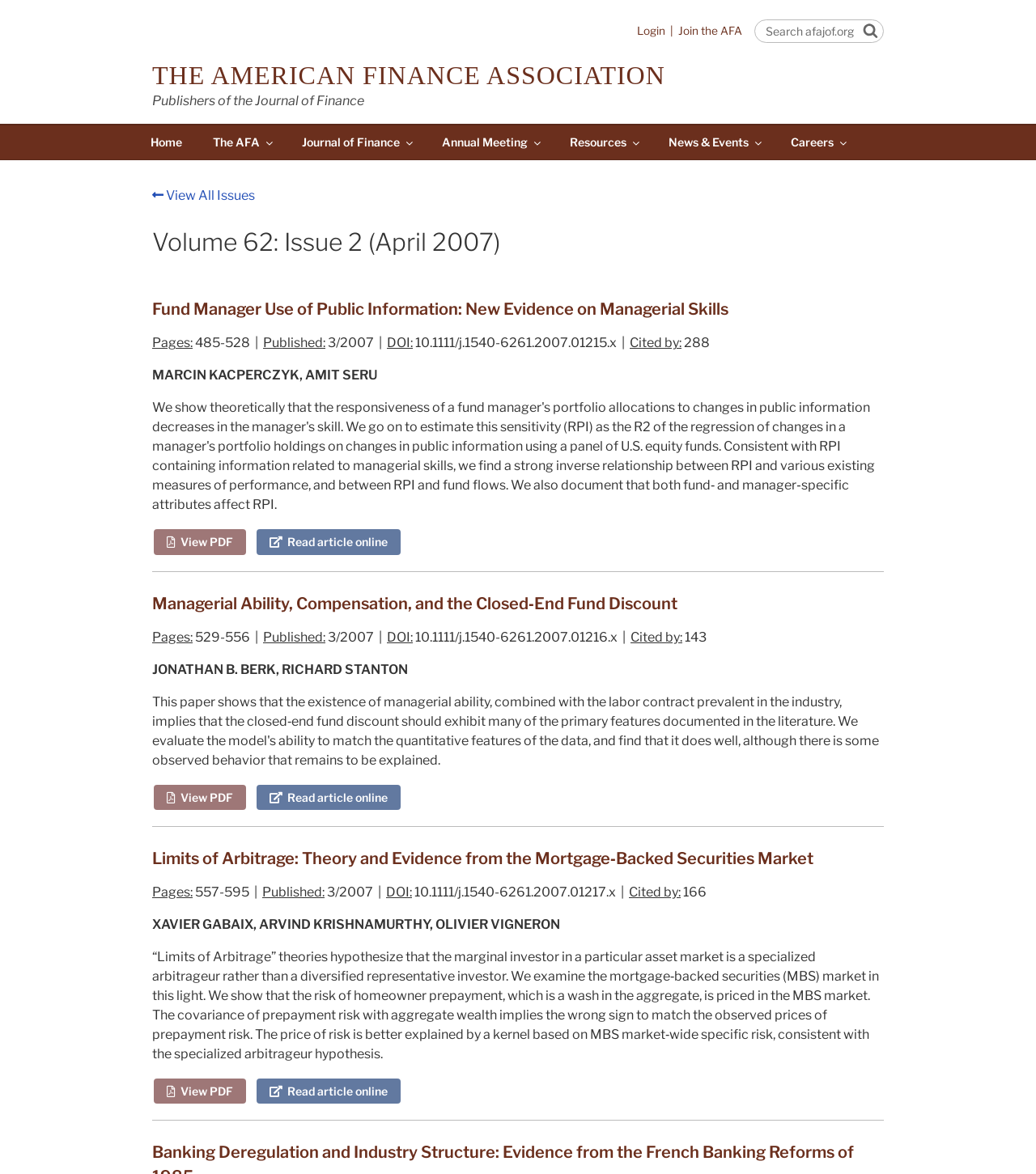Please specify the bounding box coordinates of the clickable region necessary for completing the following instruction: "Search for a keyword". The coordinates must consist of four float numbers between 0 and 1, i.e., [left, top, right, bottom].

[0.728, 0.017, 0.853, 0.036]